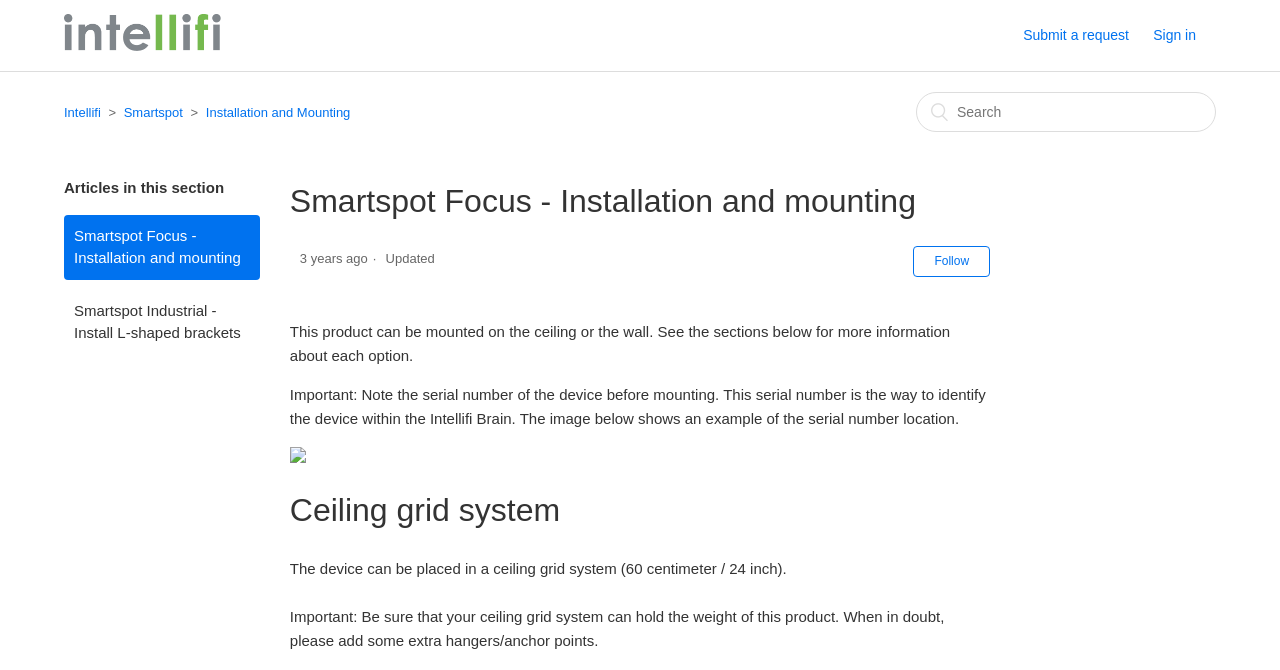Find the bounding box coordinates of the element to click in order to complete the given instruction: "Click the logo."

[0.05, 0.055, 0.172, 0.08]